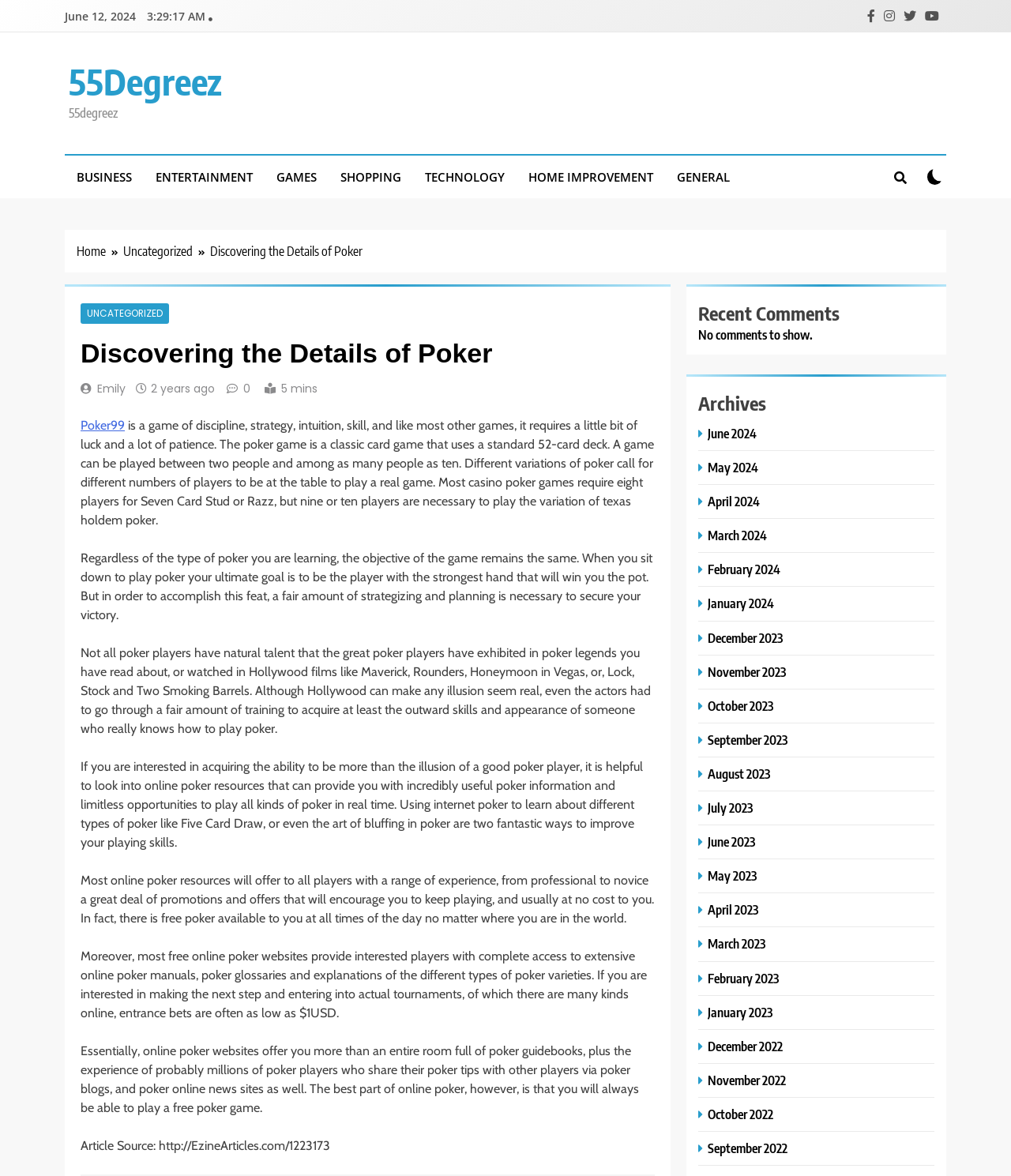Find the bounding box coordinates of the clickable region needed to perform the following instruction: "Click the 'Poker99' link". The coordinates should be provided as four float numbers between 0 and 1, i.e., [left, top, right, bottom].

[0.08, 0.355, 0.123, 0.368]